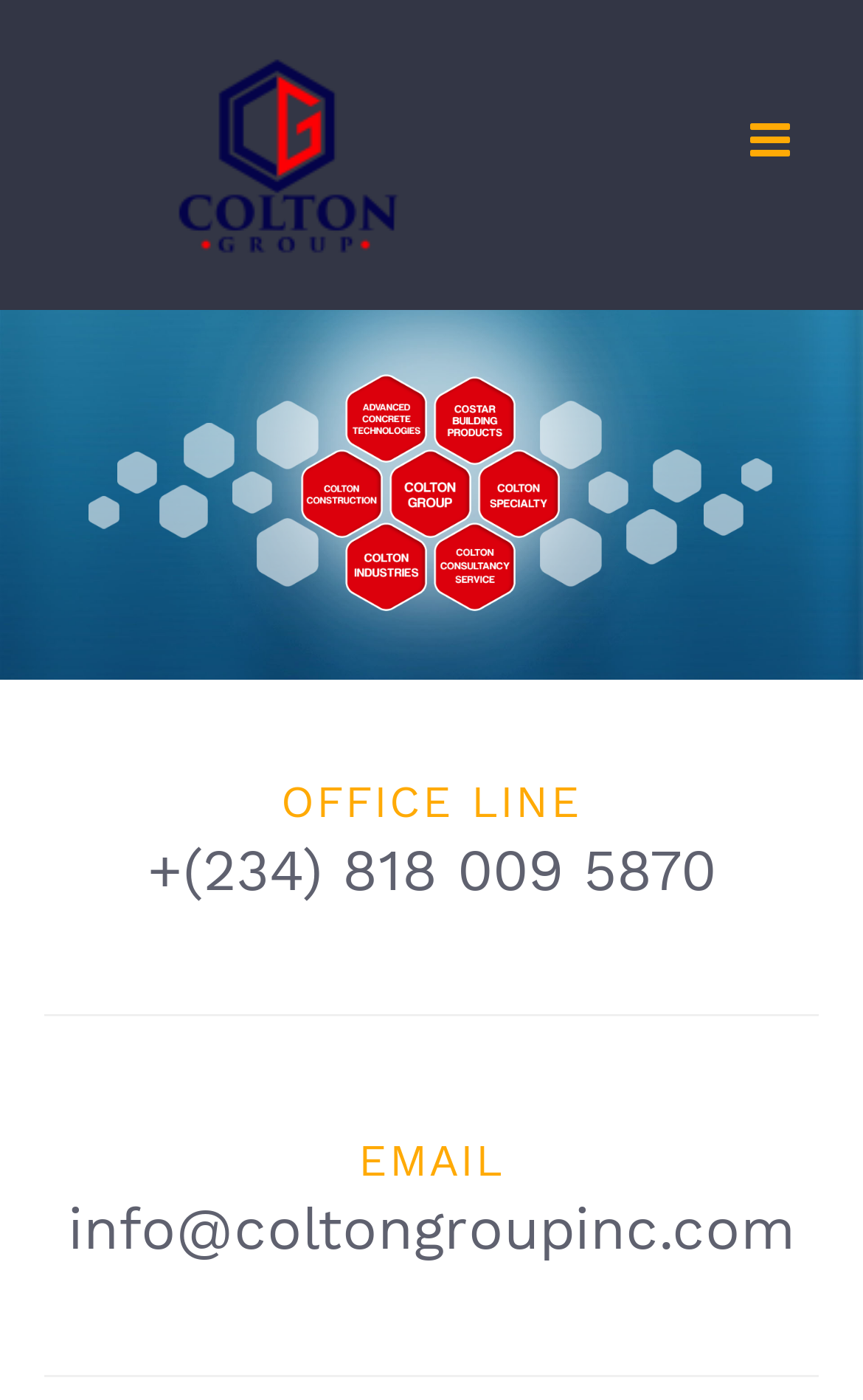Give an extensive and precise description of the webpage.

The webpage is about Colton Group Inc., a diversified group with interests in manufacturing, construction chemicals, and intermediate industrial chemicals. 

At the top left corner, there is a logo of Colton Group Inc. Next to it, on the top right corner, there is a toggle button to open the mobile menu. 

Below the logo, there are multiple images scattered across the page, with no clear pattern or organization. There are a total of 21 images, but none of them have a descriptive text or caption. 

In the middle of the page, there is a section with a heading displaying the office phone number, "+(234) 818 009 5870". Below this heading, there is a static text "OFFICE LINE". 

At the bottom of the page, there is another section with a heading displaying the company's email address, "info@coltongroupinc.com". Above this heading, there is a static text "EMAIL".